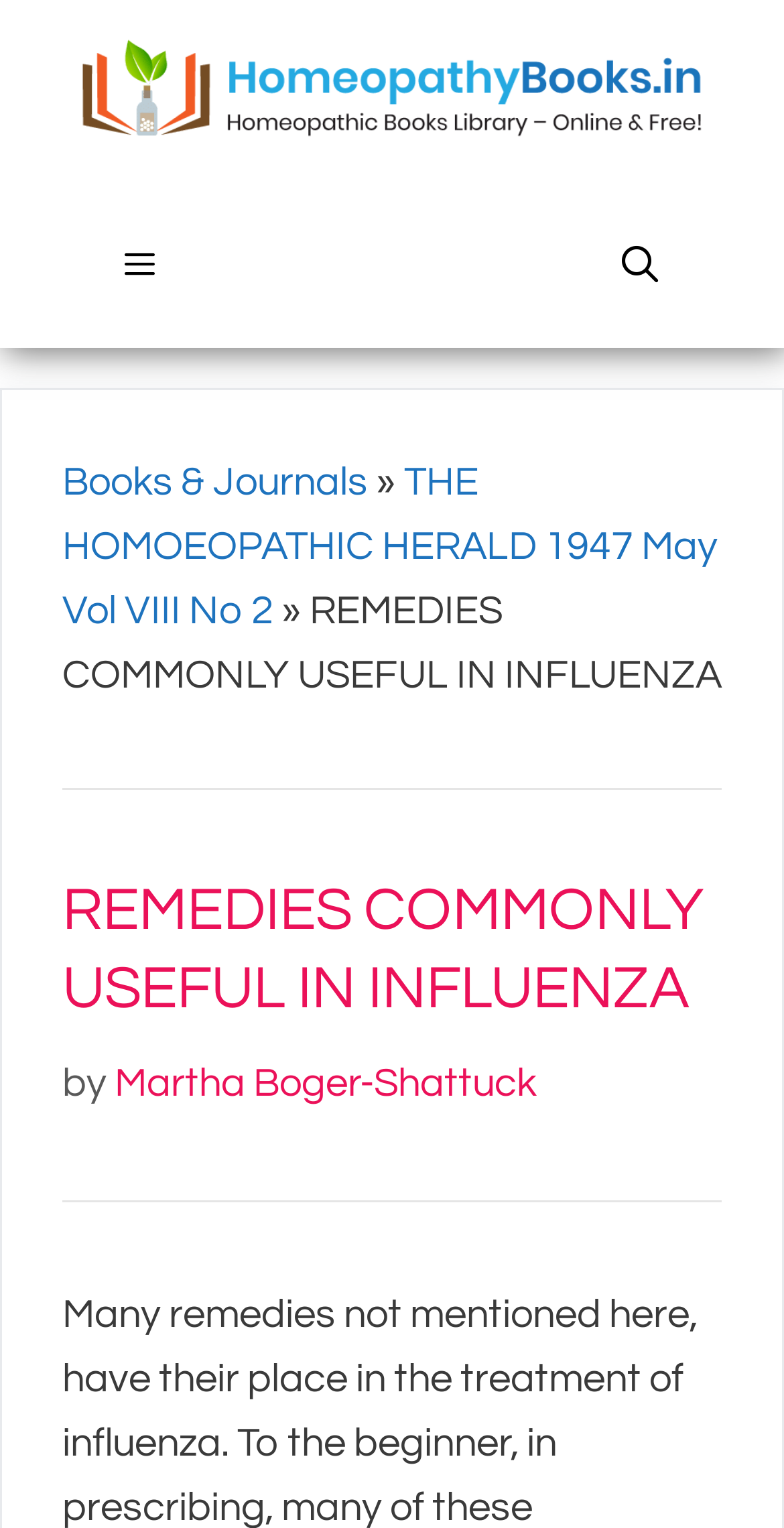What is the name of the website?
Look at the screenshot and give a one-word or phrase answer.

HomeopathyBooks.in